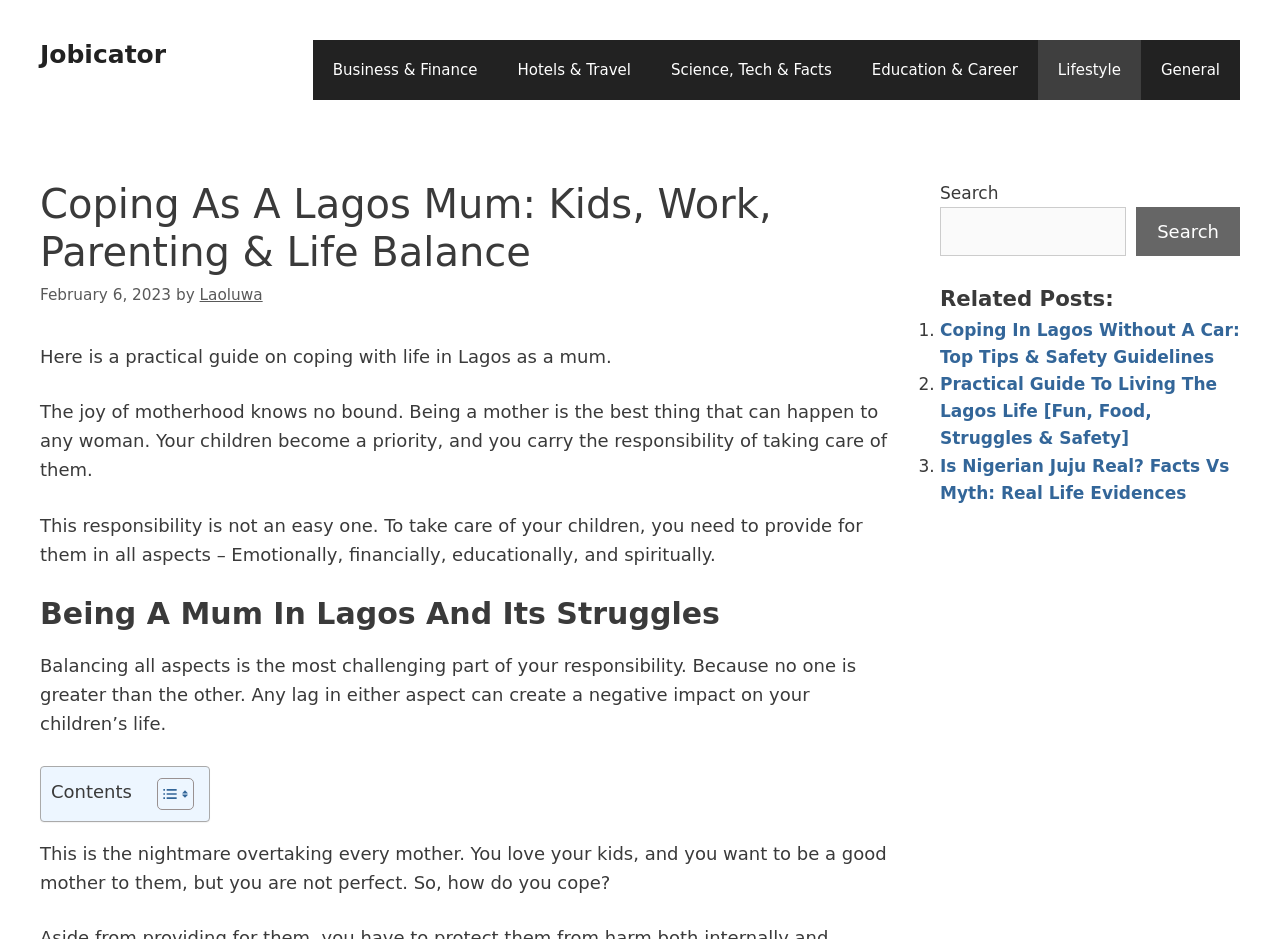What are the related posts mentioned in the webpage?
Please provide a full and detailed response to the question.

The related posts can be found in the complementary section of the webpage, specifically in the list of links with the headings 'Coping In Lagos Without A Car: Top Tips & Safety Guidelines', 'Practical Guide To Living The Lagos Life [Fun, Food, Struggles & Safety]', and 'Is Nigerian Juju Real? Facts Vs Myth: Real Life Evidences'.